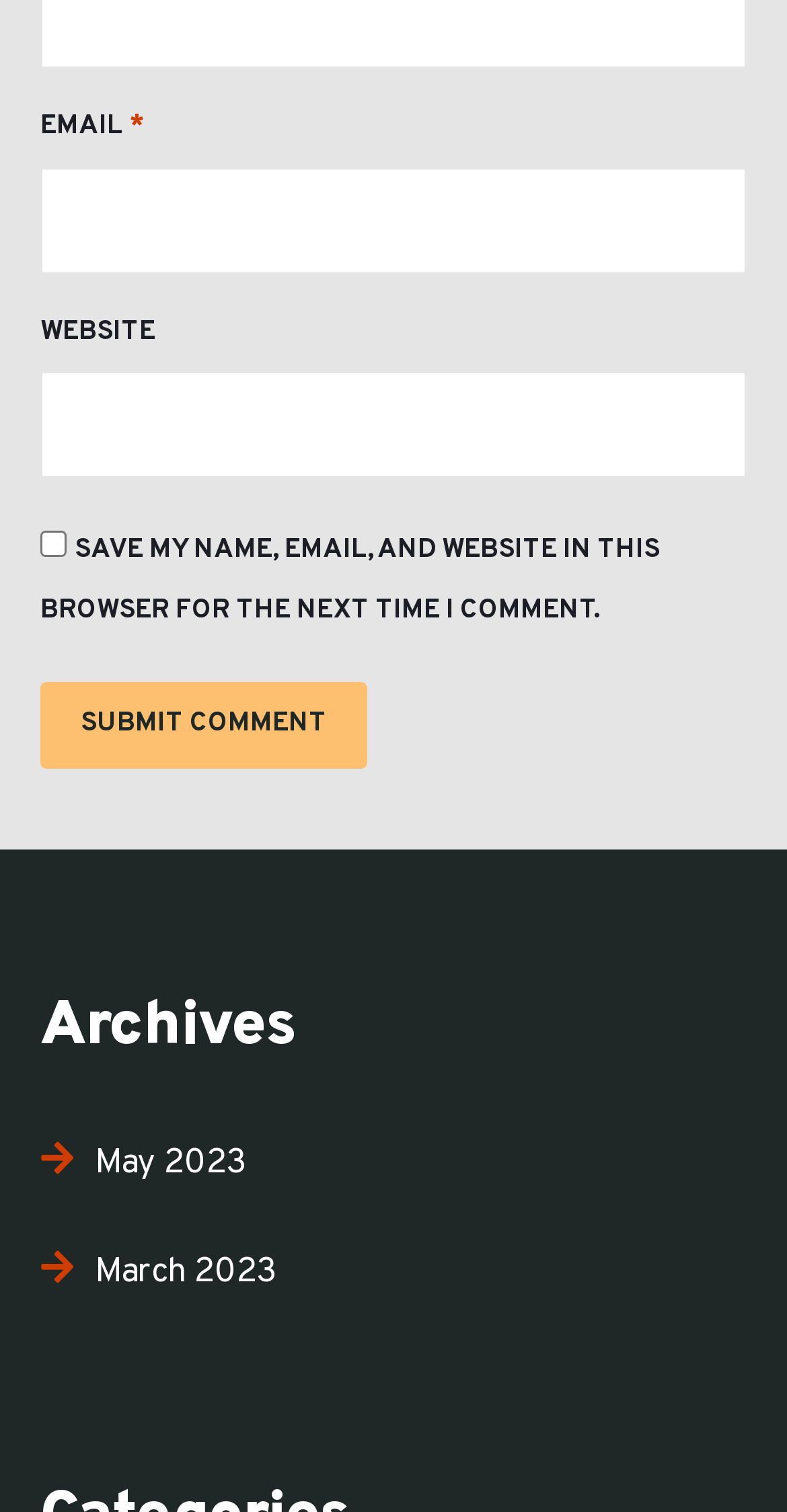Locate the UI element described by Twitter and provide its bounding box coordinates. Use the format (top-left x, top-left y, bottom-right x, bottom-right y) with all values as floating point numbers between 0 and 1.

None